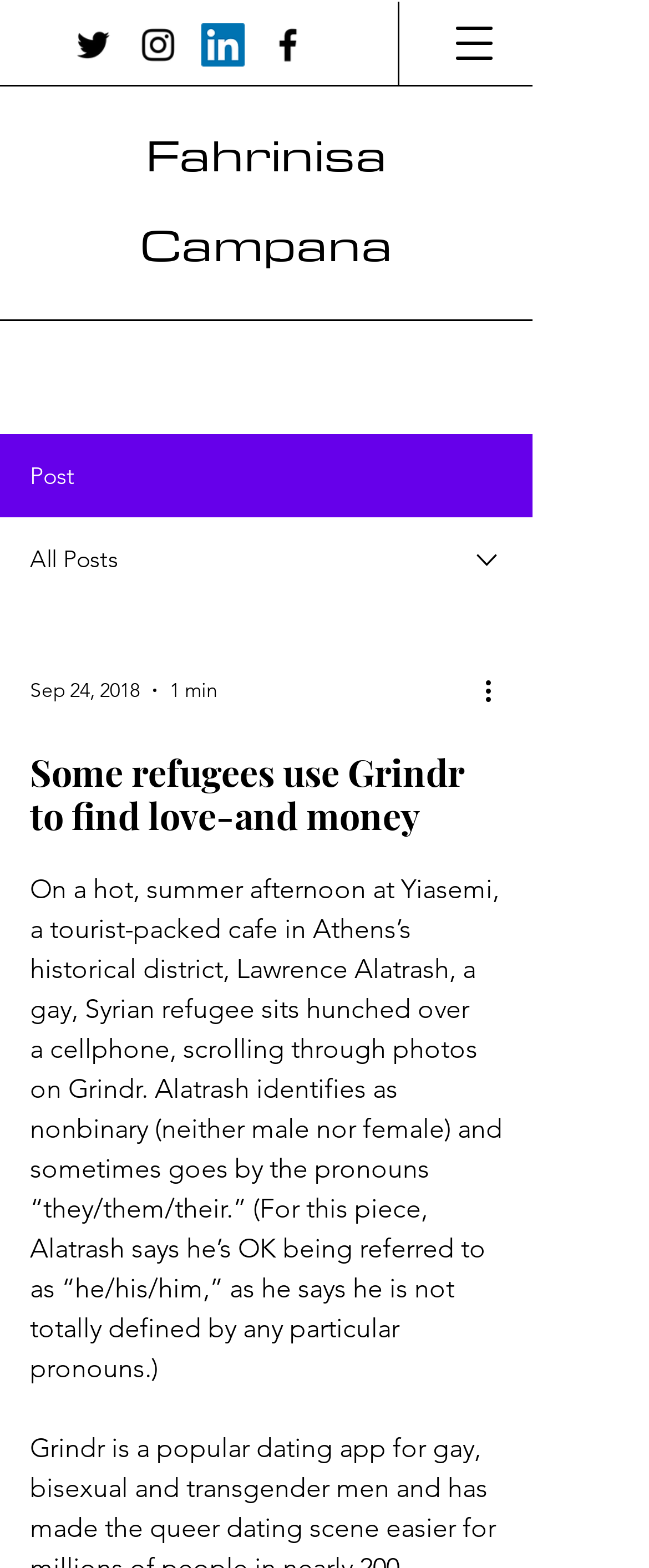What is the name of the author?
Please answer the question with a single word or phrase, referencing the image.

Fahrinisa Campana